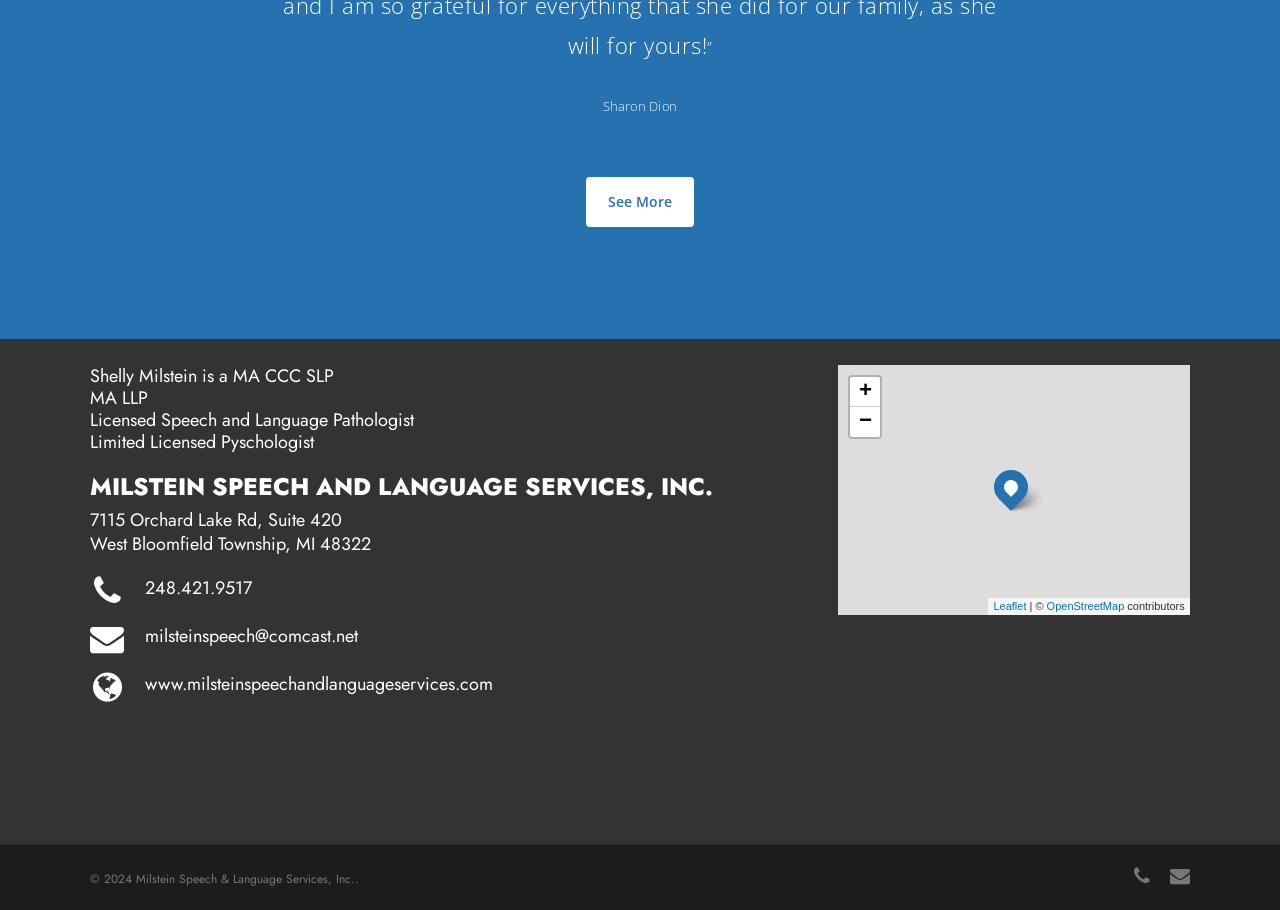Identify the bounding box coordinates of the area you need to click to perform the following instruction: "Email milsteinspeech@comcast.net".

[0.113, 0.684, 0.28, 0.713]